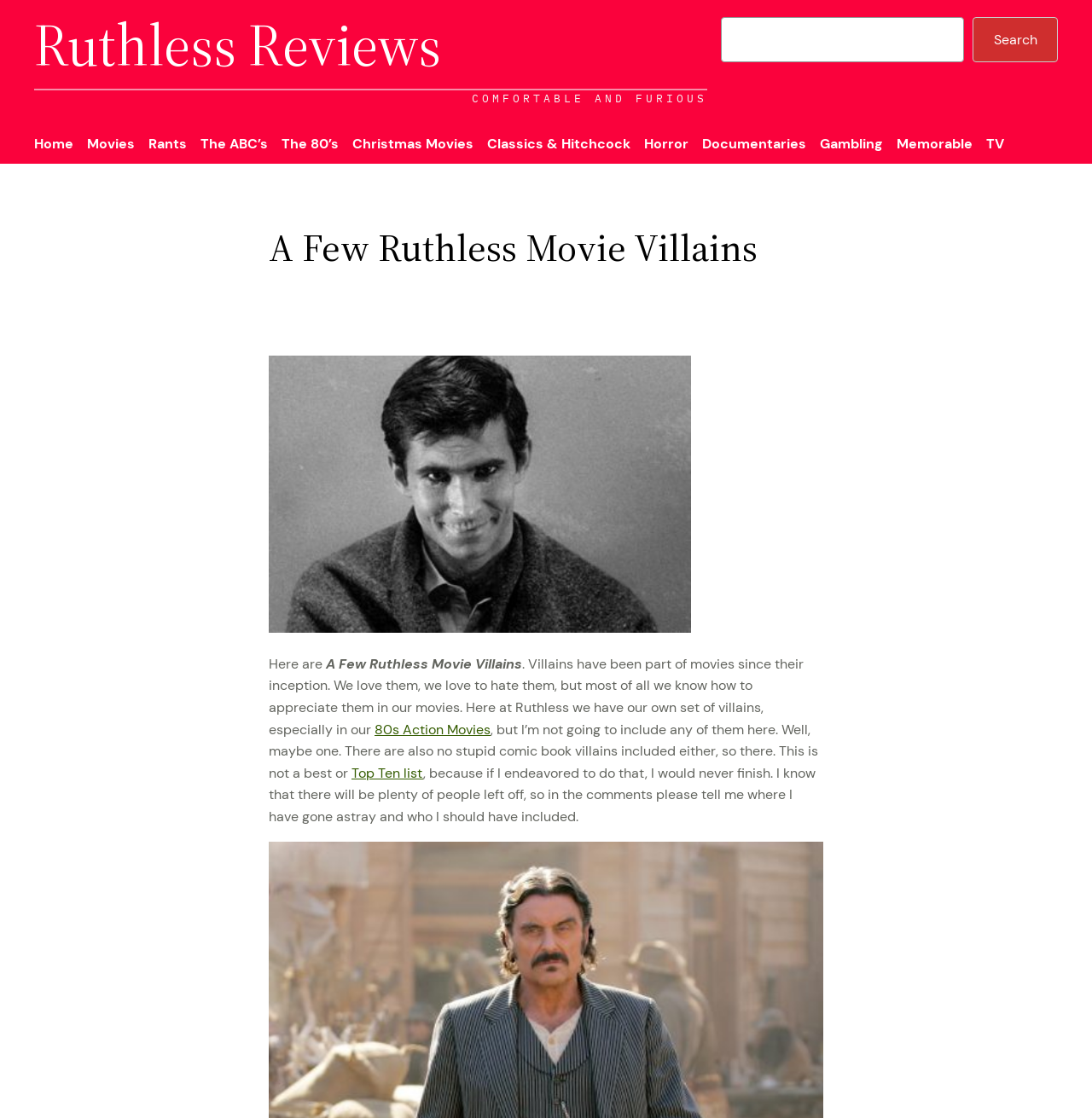Extract the primary heading text from the webpage.

A Few Ruthless Movie Villains